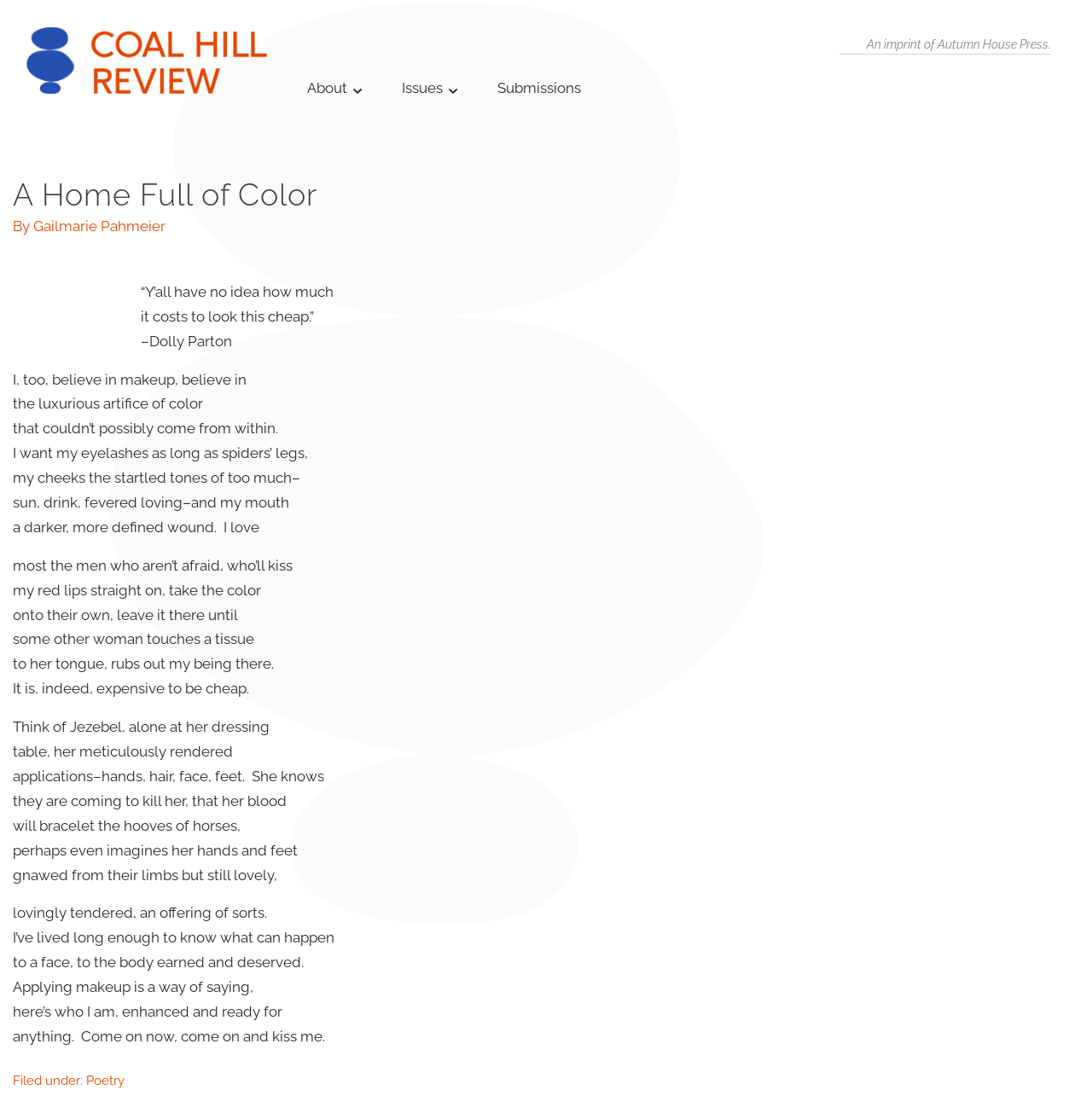Based on the visual content of the image, answer the question thoroughly: What is the name of the imprint?

I found the answer by looking at the link with the text 'An imprint of Autumn House Press.' which is located at the top right corner of the webpage.